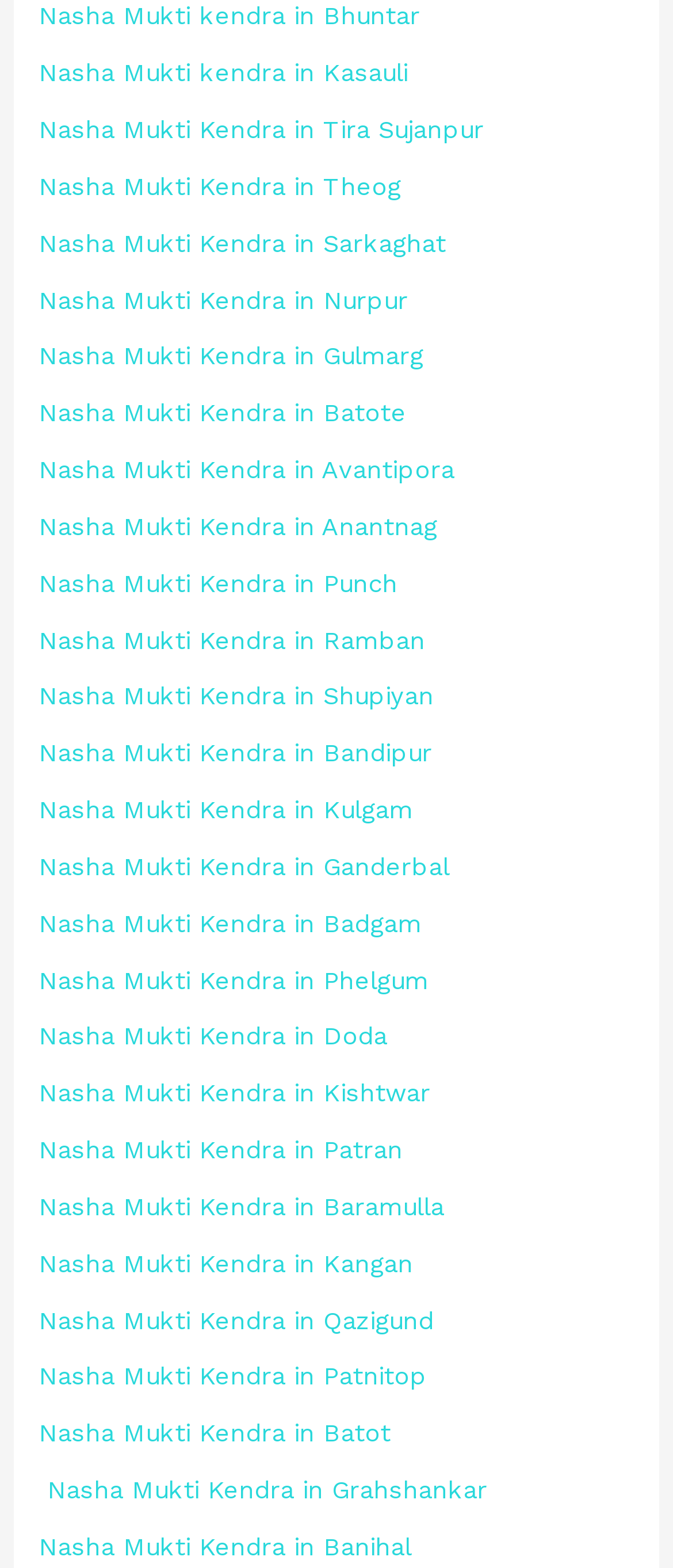Please indicate the bounding box coordinates for the clickable area to complete the following task: "View posts published on August 5, 2022". The coordinates should be specified as four float numbers between 0 and 1, i.e., [left, top, right, bottom].

None